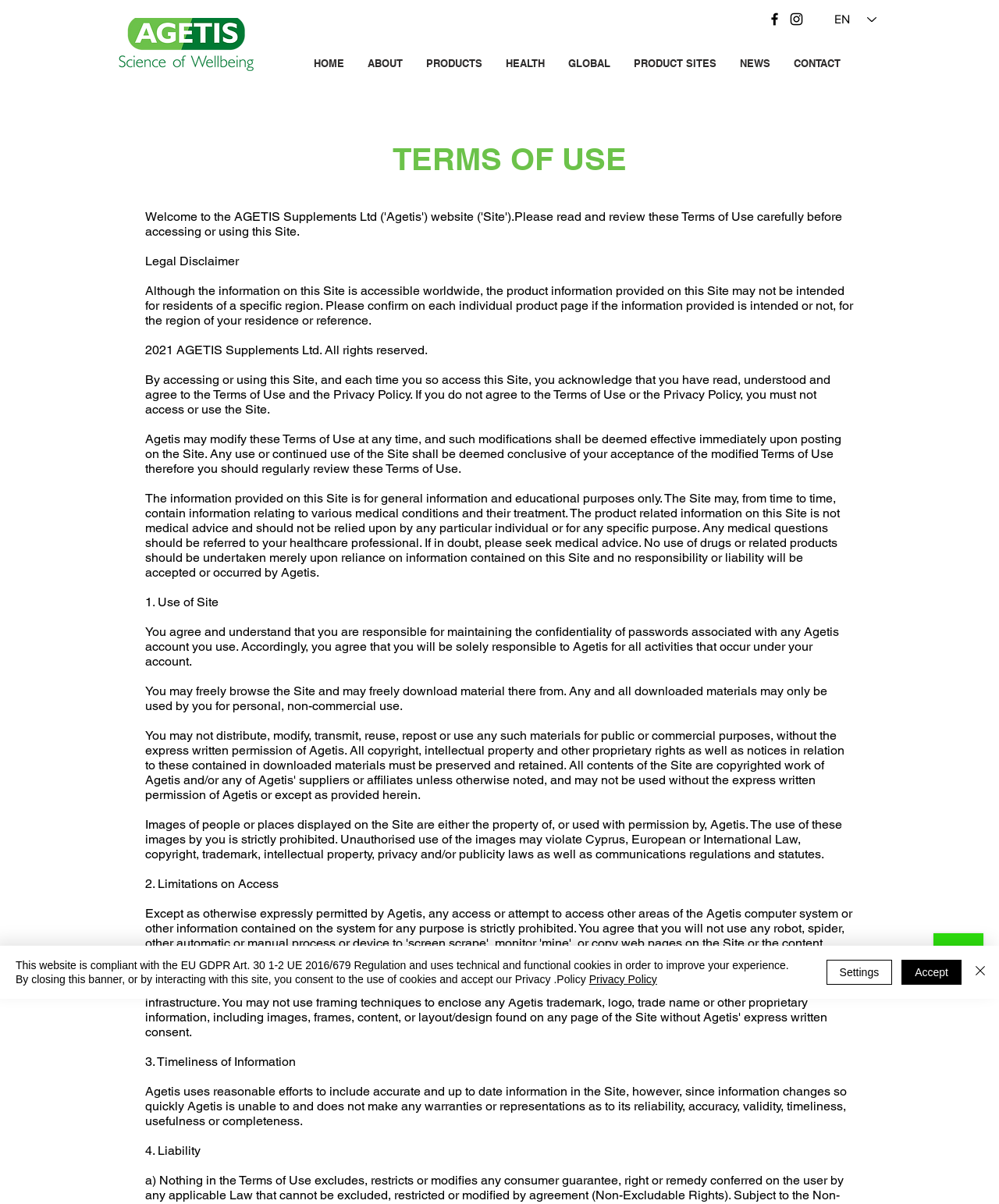Carefully observe the image and respond to the question with a detailed answer:
What is the purpose of the social bar?

The social bar is a list of links located at the top right corner of the webpage, and it allows users to access the website's social media profiles, including Facebook and Instagram.